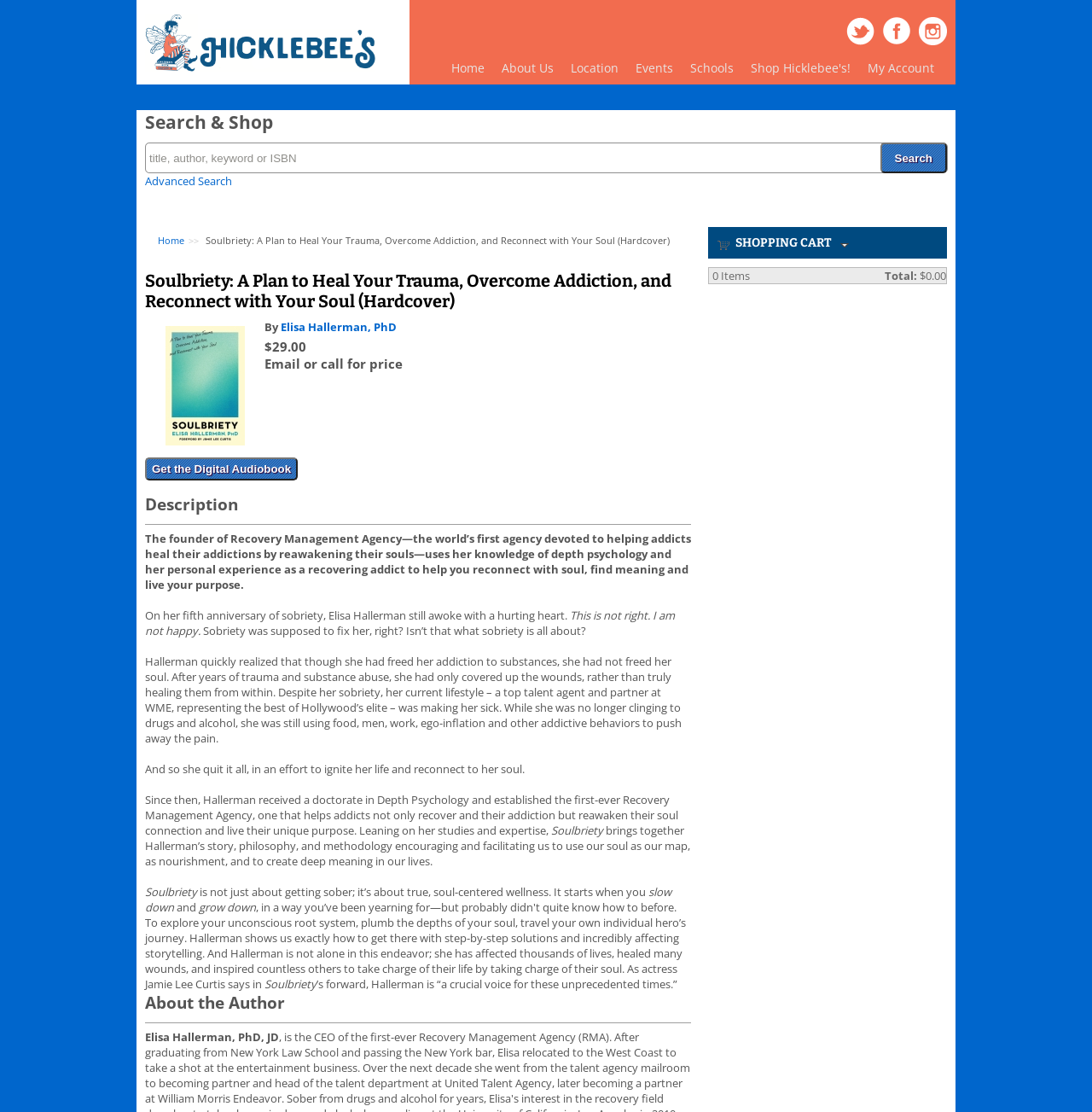Show the bounding box coordinates for the element that needs to be clicked to execute the following instruction: "Learn more about the author". Provide the coordinates in the form of four float numbers between 0 and 1, i.e., [left, top, right, bottom].

[0.133, 0.892, 0.633, 0.912]